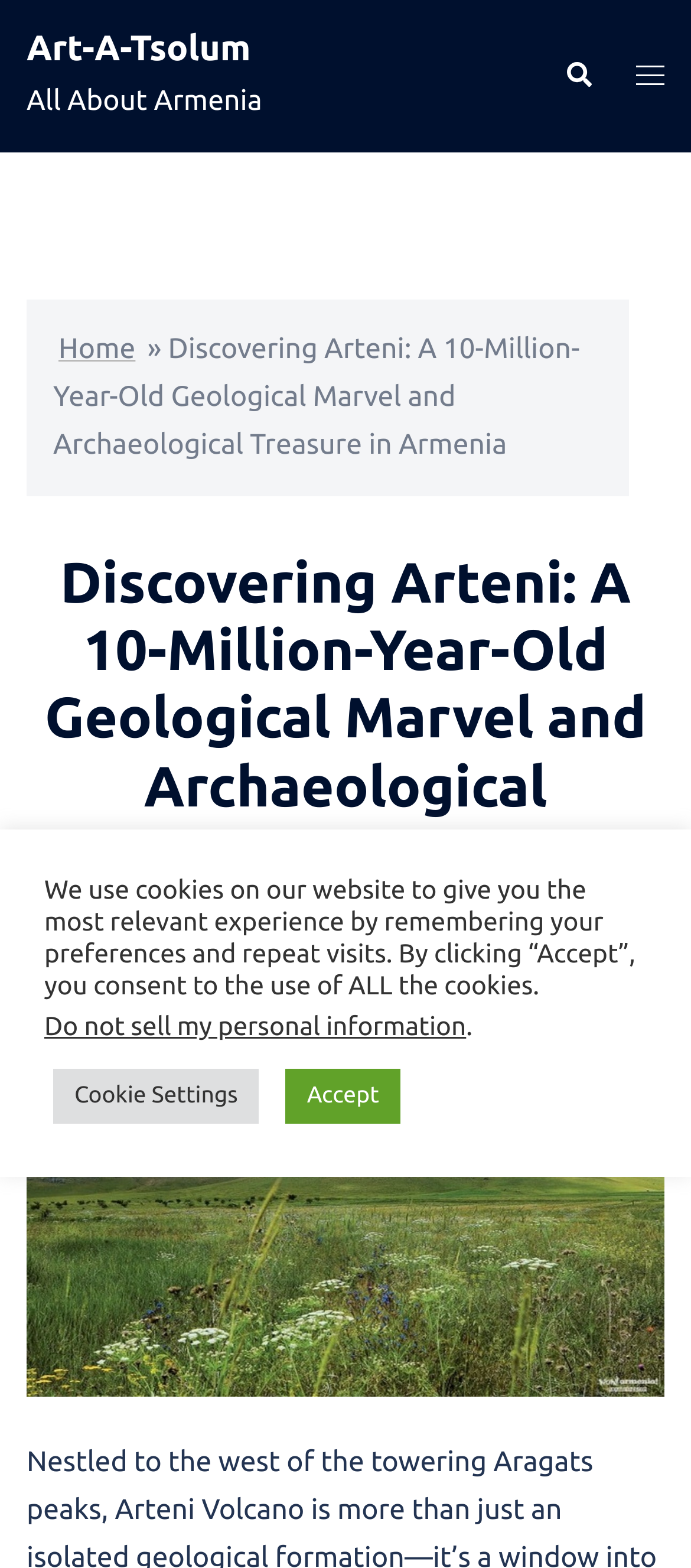Identify the bounding box of the UI element described as follows: "August 26, 2023August 27, 2023". Provide the coordinates as four float numbers in the range of 0 to 1 [left, top, right, bottom].

[0.256, 0.597, 0.544, 0.612]